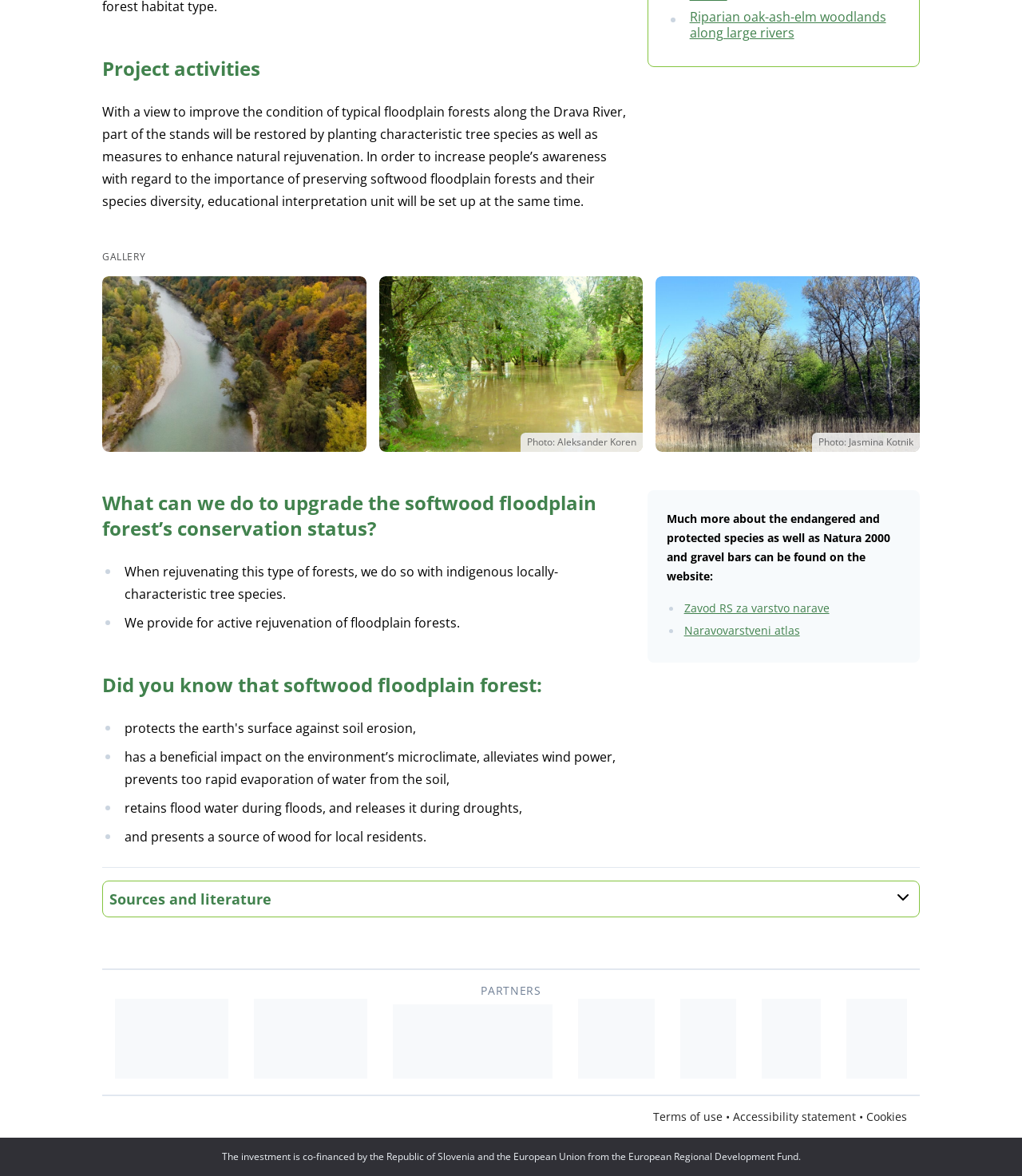Refer to the image and provide a thorough answer to this question:
What is the source of funding for the project?

The investment is co-financed by the Republic of Slovenia and the European Union from the European Regional Development Fund, as stated at the bottom of the webpage.